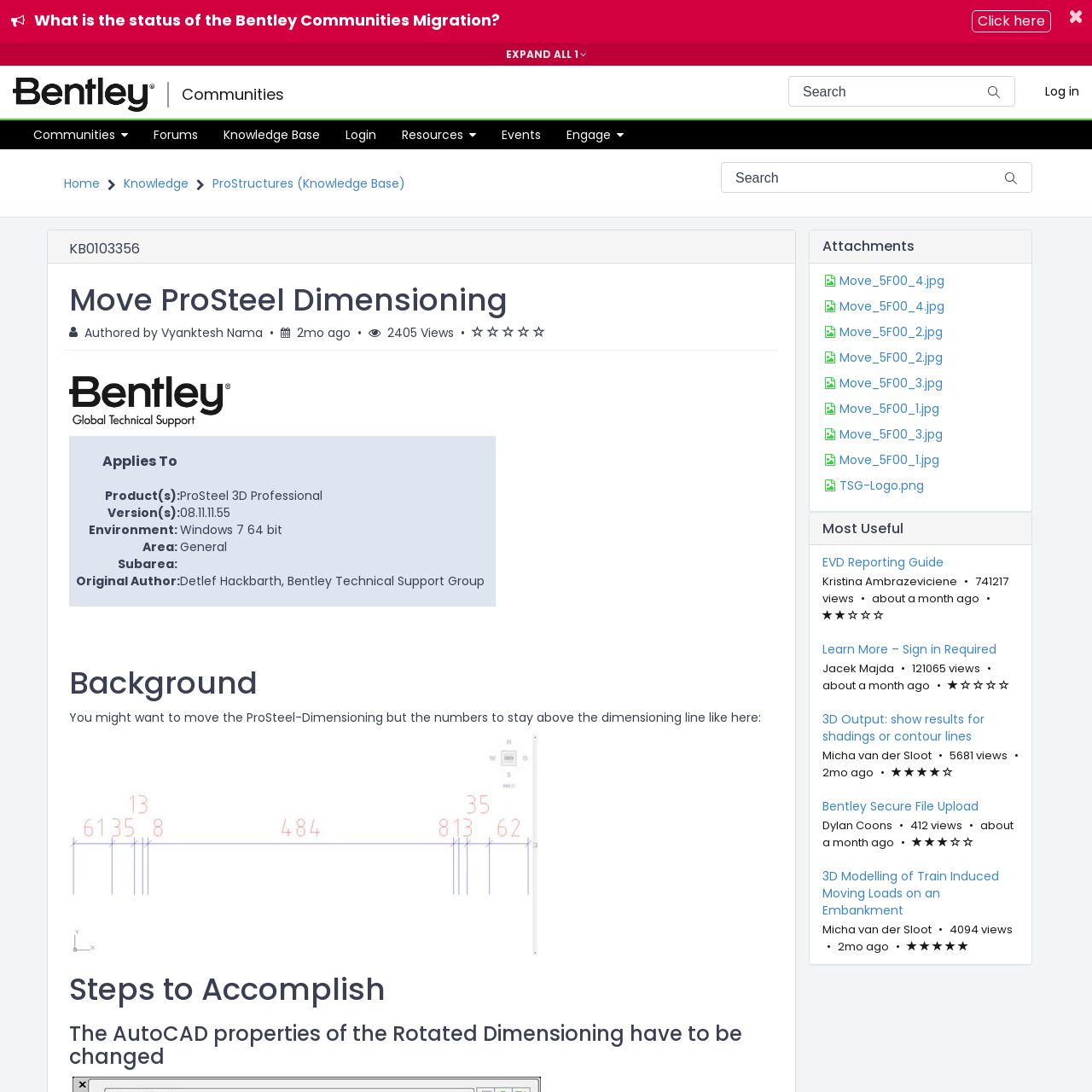Give the bounding box coordinates for the element described by: "alt=""".

[0.063, 0.672, 0.492, 0.875]